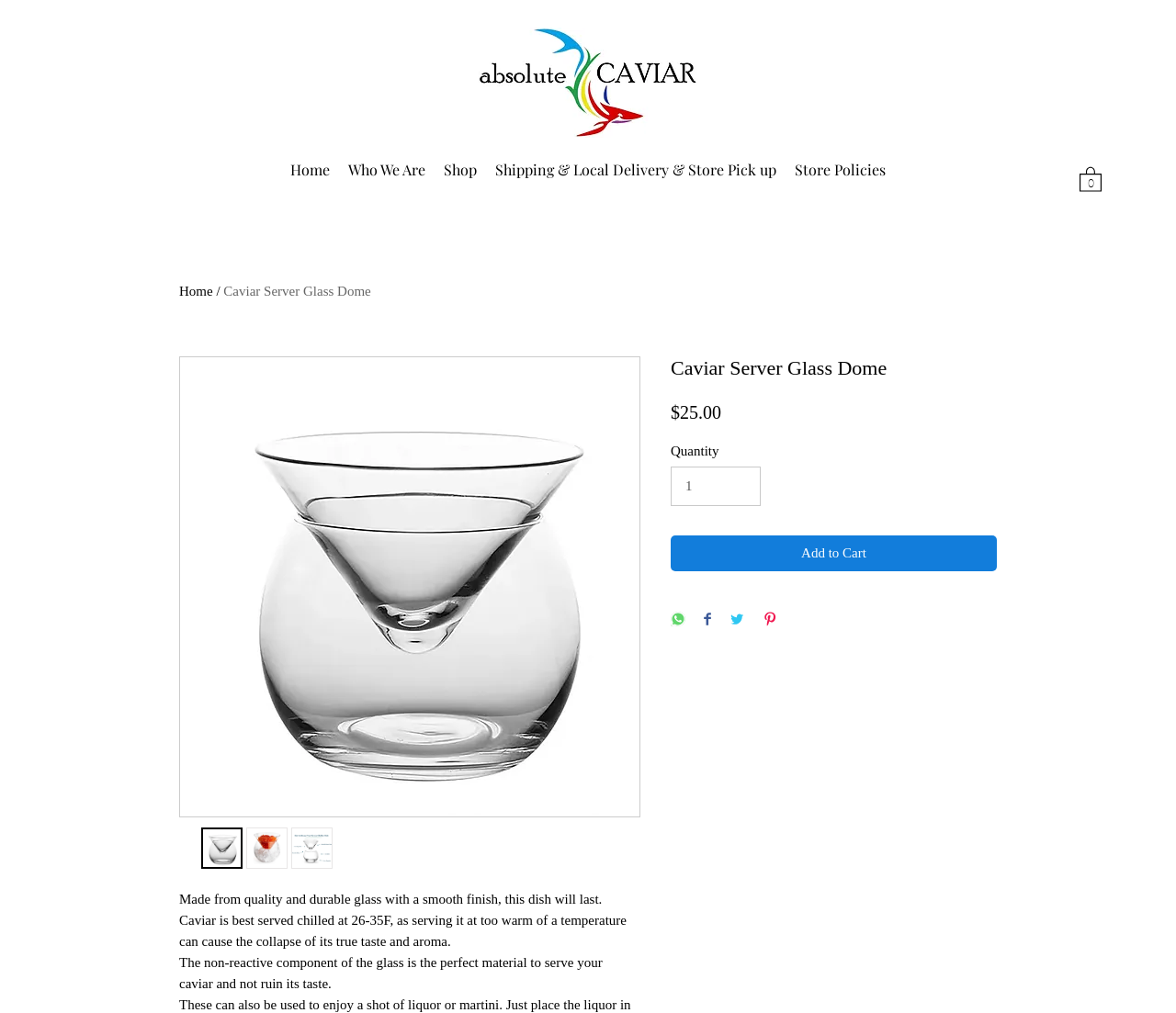What is the price of the Caviar Server Glass Dome?
Based on the image, respond with a single word or phrase.

$25.00